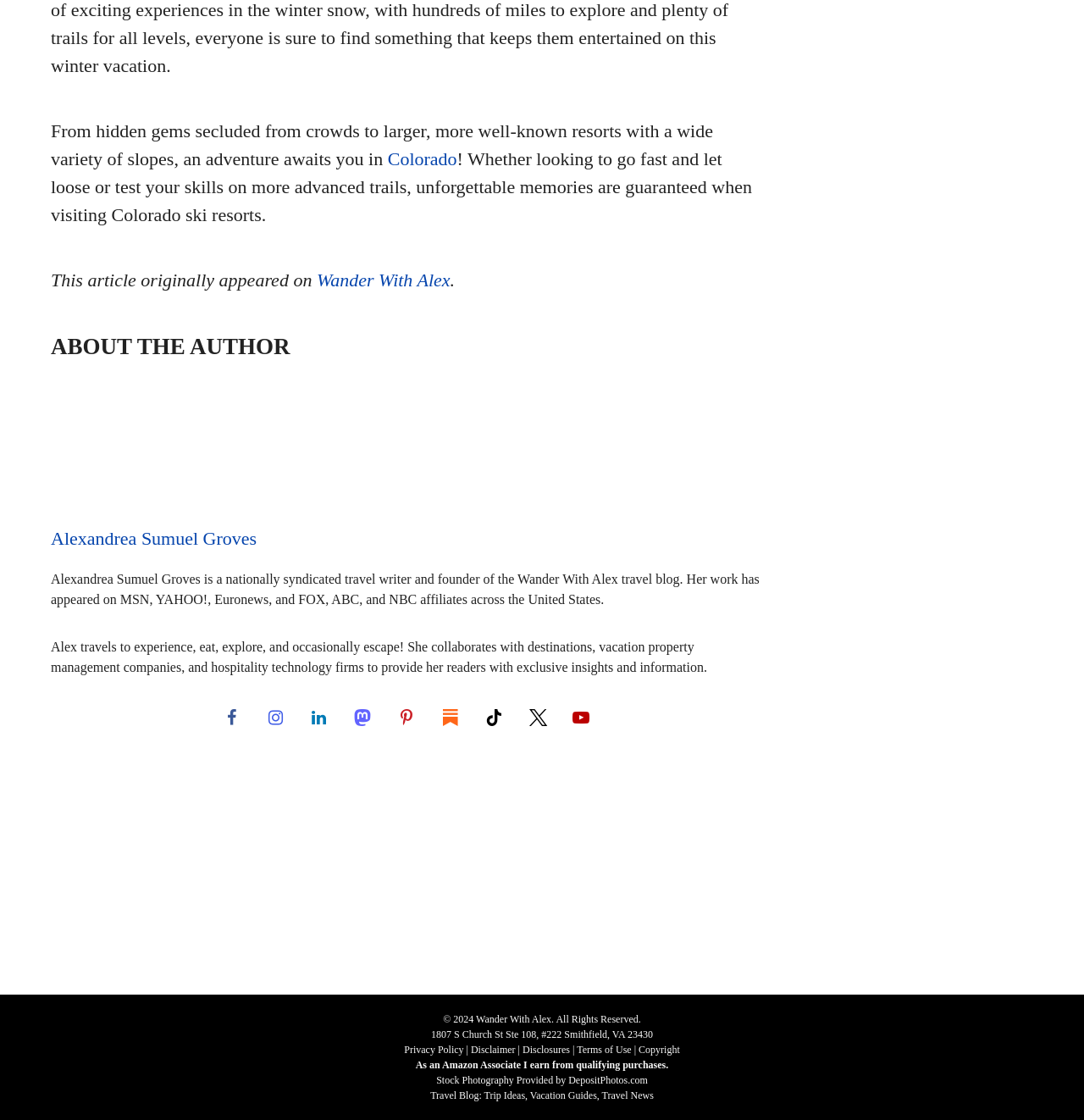Based on the element description, predict the bounding box coordinates (top-left x, top-left y, bottom-right x, bottom-right y) for the UI element in the screenshot: Wine

None